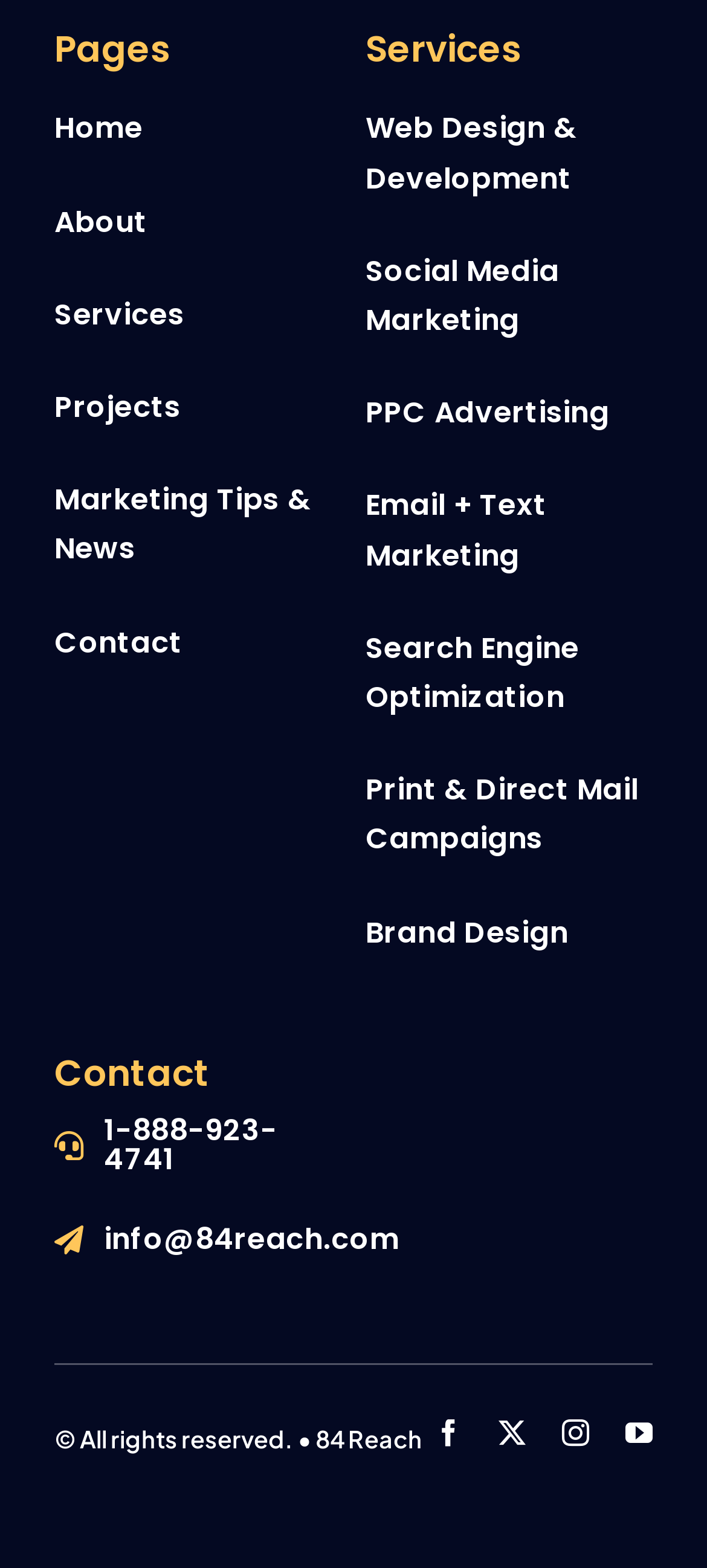Respond to the following query with just one word or a short phrase: 
What is the last service listed?

Brand Design